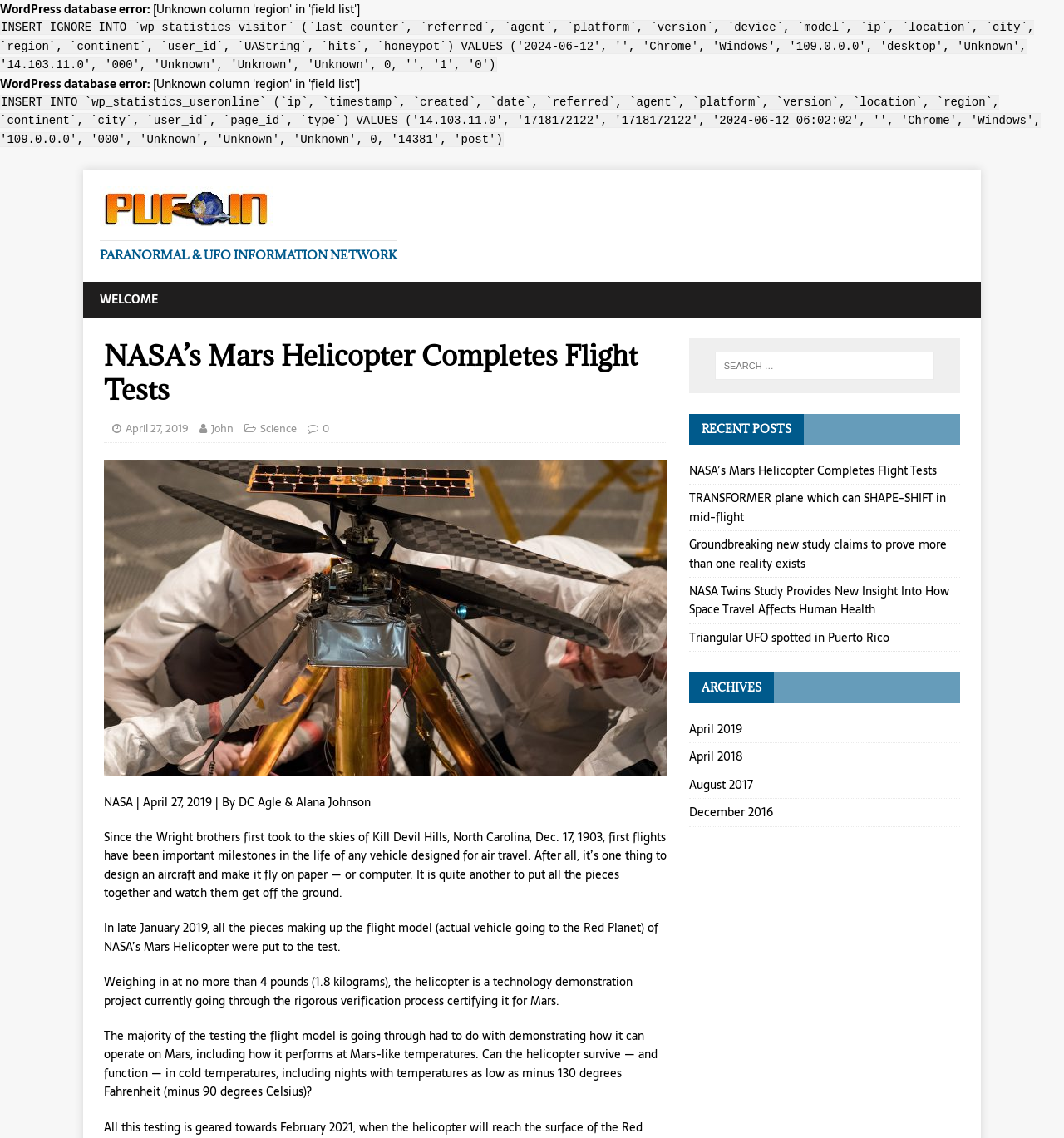Can you pinpoint the bounding box coordinates for the clickable element required for this instruction: "Visit the PARANORMAL & UFO INFORMATION NETWORK"? The coordinates should be four float numbers between 0 and 1, i.e., [left, top, right, bottom].

[0.094, 0.216, 0.373, 0.232]